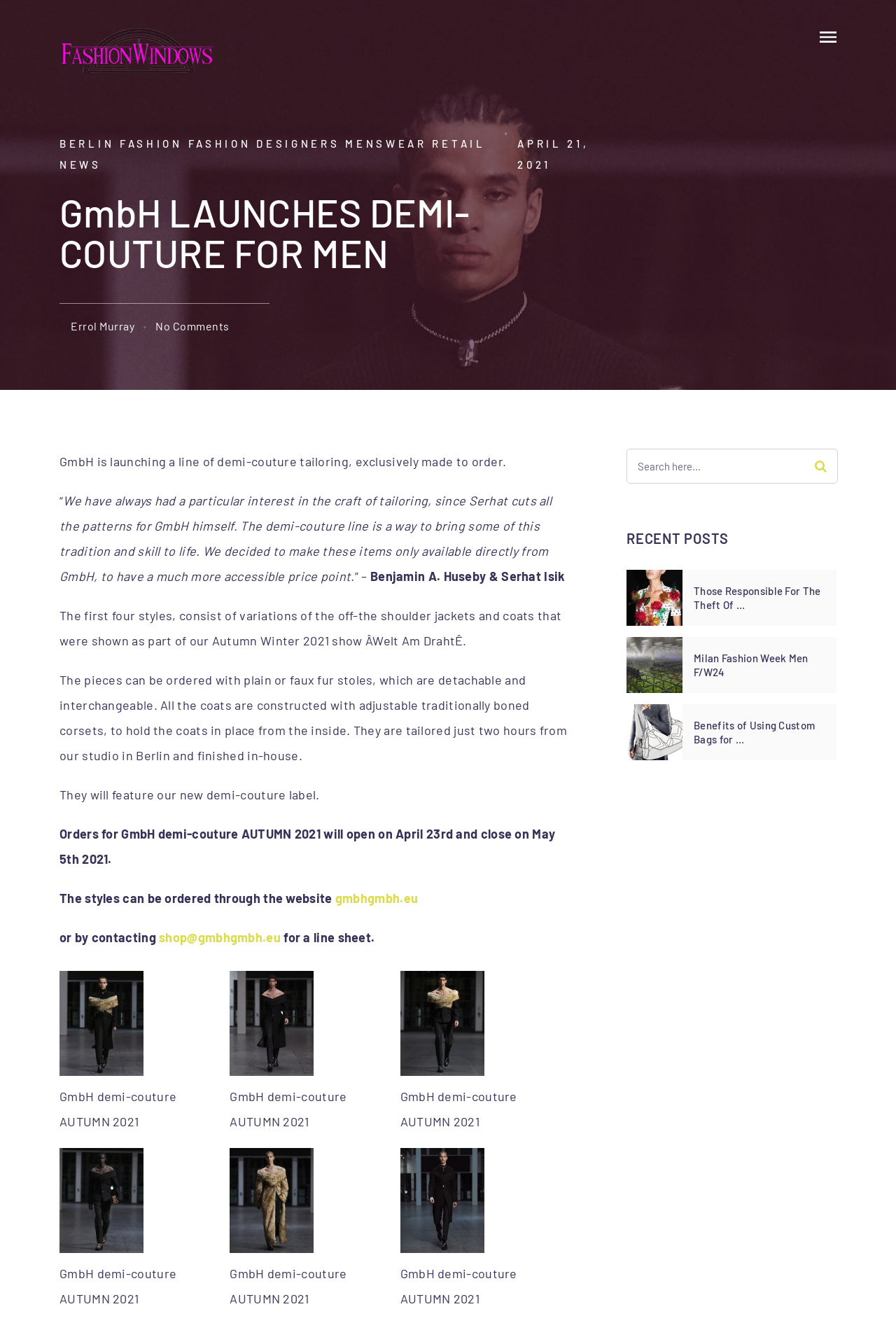Give a comprehensive overview of the webpage, including key elements.

This webpage is about GmbH, a fashion brand, launching a line of demi-couture tailoring exclusively made to order. At the top of the page, there is a heading "FashionWindows Network" with a link and an image. To the right of this heading, there is a small image.

Below the heading, there are several links to different categories, including "BERLIN", "FASHION", "FASHION DESIGNERS", "MENSWEAR", and "RETAIL NEWS". Next to these links, there is a static text "APRIL 21, 2021".

The main content of the page is divided into two sections. The first section is a heading "GmbH LAUNCHES DEMI-COUTURE FOR MEN" followed by a series of paragraphs describing the demi-couture line, including quotes from Benjamin A. Huseby and Serhat Isik. The text explains that the line is a way to bring traditional tailoring skills to life and that the items will be available directly from GmbH at a more accessible price point.

The second section is a series of four figures, each containing an image and a link, with a figcaption "GmbH demi-couture AUTUMN 2021". These figures are arranged in a row, taking up most of the width of the page.

At the bottom of the page, there is a complementary section with a search bar and a button, followed by a heading "RECENT POSTS" and a series of links to recent articles, each with an image and a brief description. Finally, there is an iframe at the very bottom of the page.